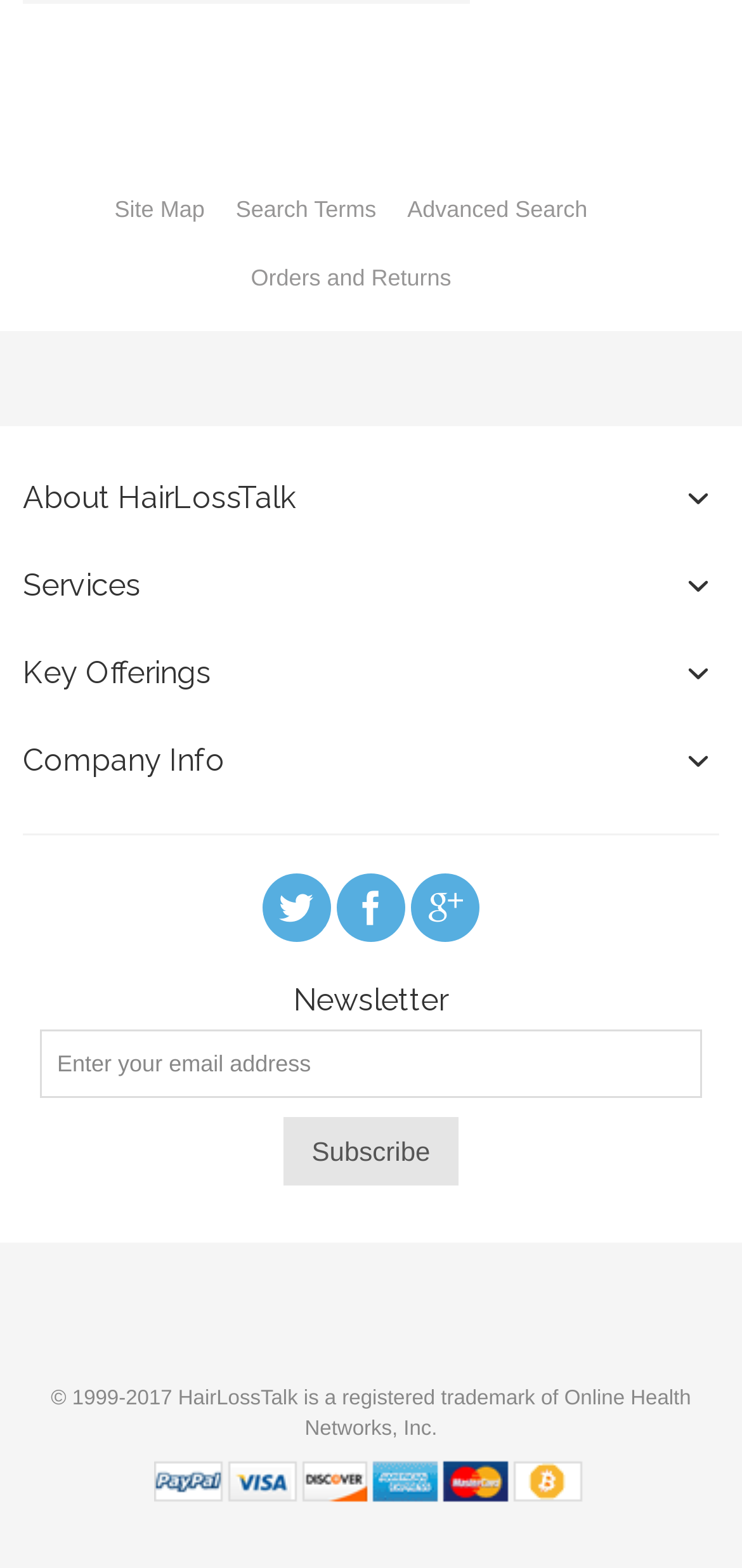Determine the bounding box for the described HTML element: "Advanced Search". Ensure the coordinates are four float numbers between 0 and 1 in the format [left, top, right, bottom].

[0.531, 0.112, 0.81, 0.155]